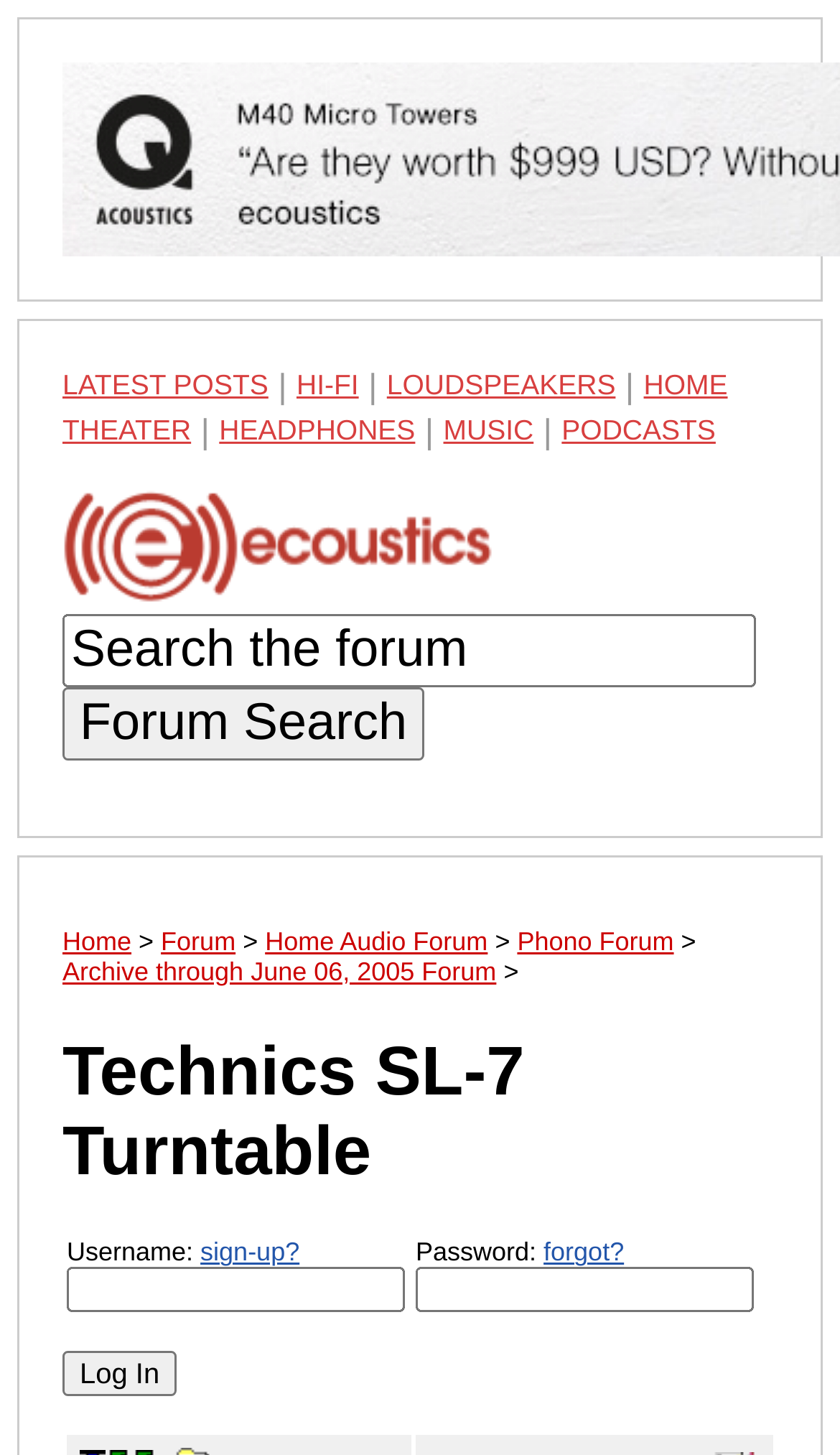Locate the bounding box coordinates of the region to be clicked to comply with the following instruction: "Search for something". The coordinates must be four float numbers between 0 and 1, in the form [left, top, right, bottom].

[0.074, 0.422, 0.9, 0.473]